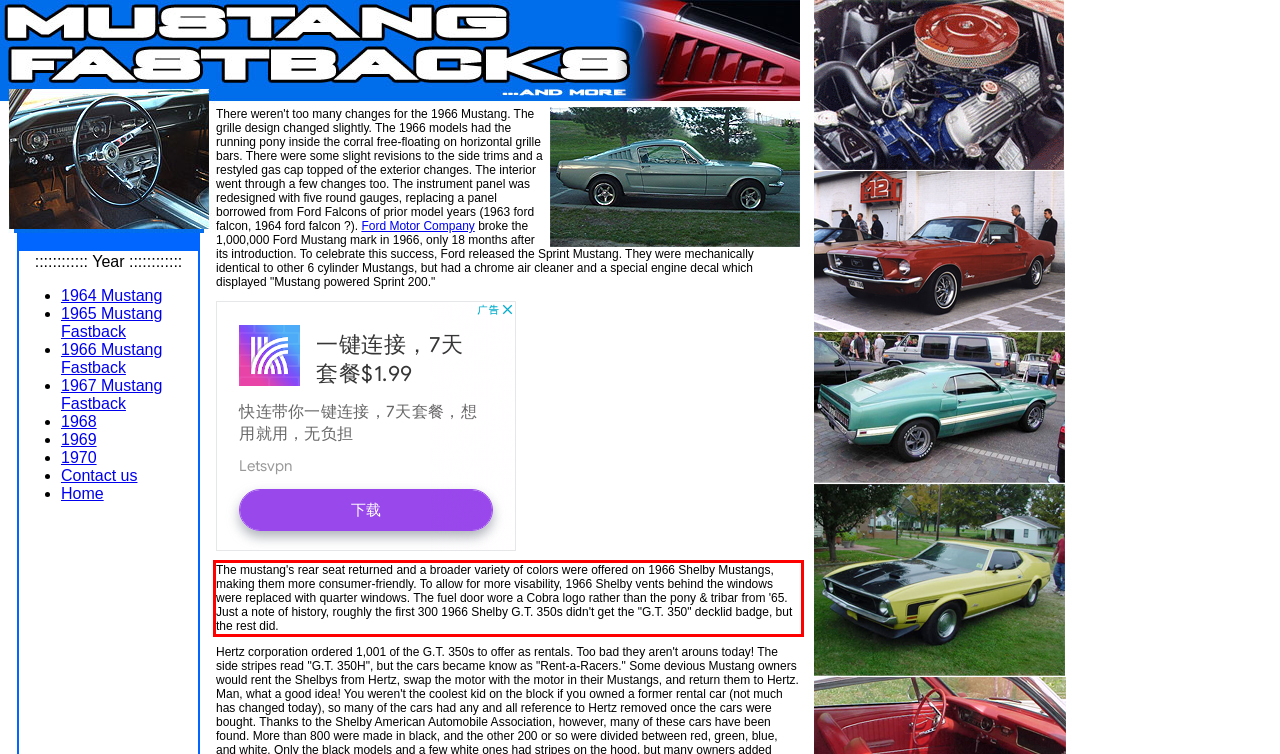You are provided with a webpage screenshot that includes a red rectangle bounding box. Extract the text content from within the bounding box using OCR.

The mustang's rear seat returned and a broader variety of colors were offered on 1966 Shelby Mustangs, making them more consumer-friendly. To allow for more visability, 1966 Shelby vents behind the windows were replaced with quarter windows. The fuel door wore a Cobra logo rather than the pony & tribar from '65. Just a note of history, roughly the first 300 1966 Shelby G.T. 350s didn't get the "G.T. 350" decklid badge, but the rest did.